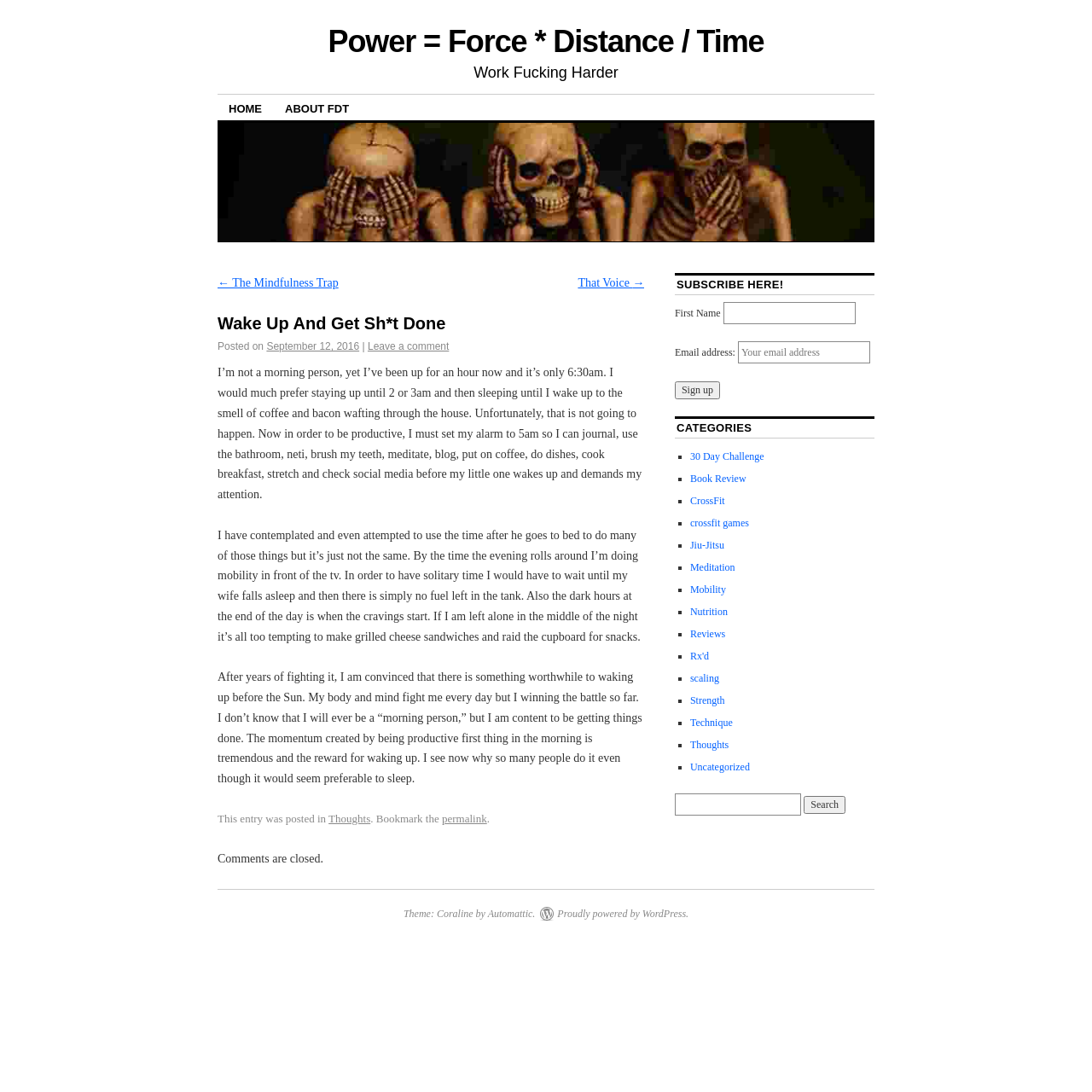Indicate the bounding box coordinates of the element that needs to be clicked to satisfy the following instruction: "Click on the 'Sign up' button". The coordinates should be four float numbers between 0 and 1, i.e., [left, top, right, bottom].

[0.618, 0.349, 0.659, 0.365]